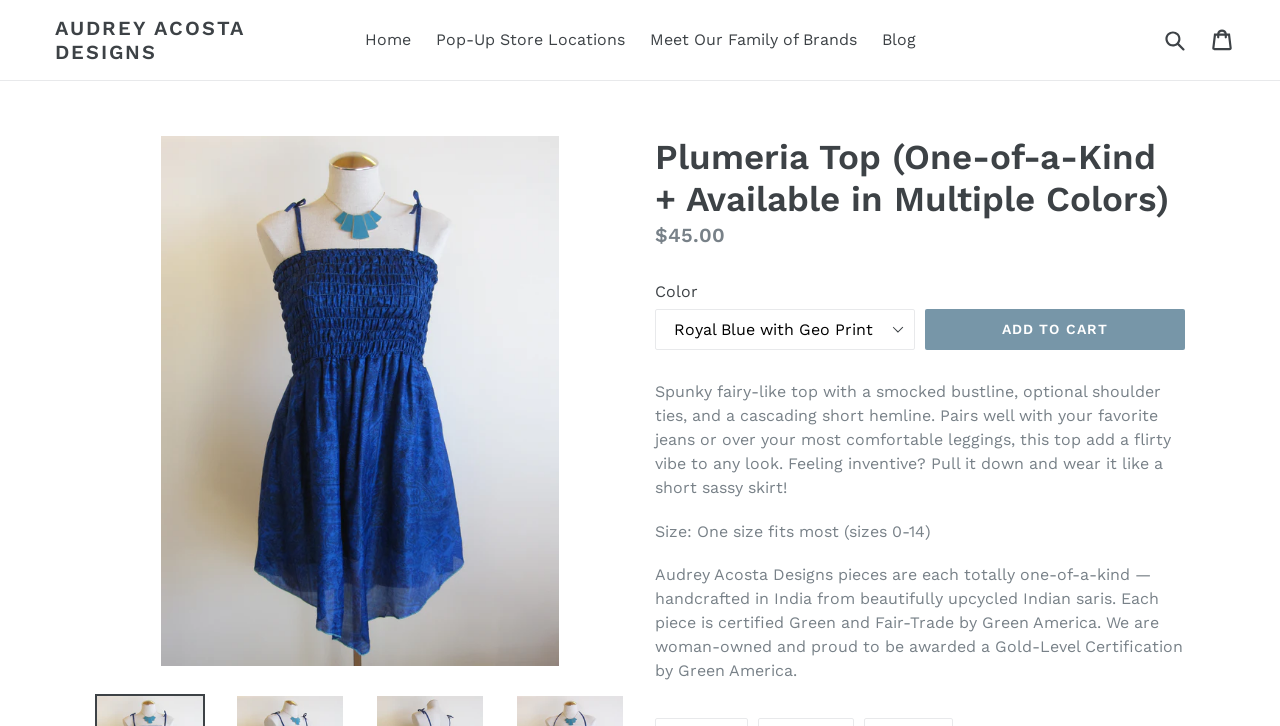Predict the bounding box coordinates of the UI element that matches this description: "Cart Cart". The coordinates should be in the format [left, top, right, bottom] with each value between 0 and 1.

[0.947, 0.023, 0.965, 0.087]